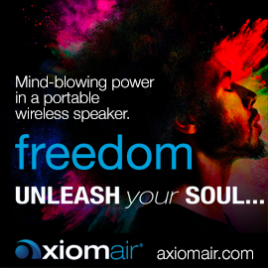Can you look at the image and give a comprehensive answer to the question:
What is the website to explore more about the product?

The advertisement invites viewers to explore more about the product by visiting the website 'axiomair.com', which suggests that the website is the official online platform for the axiomair portable wireless speaker.